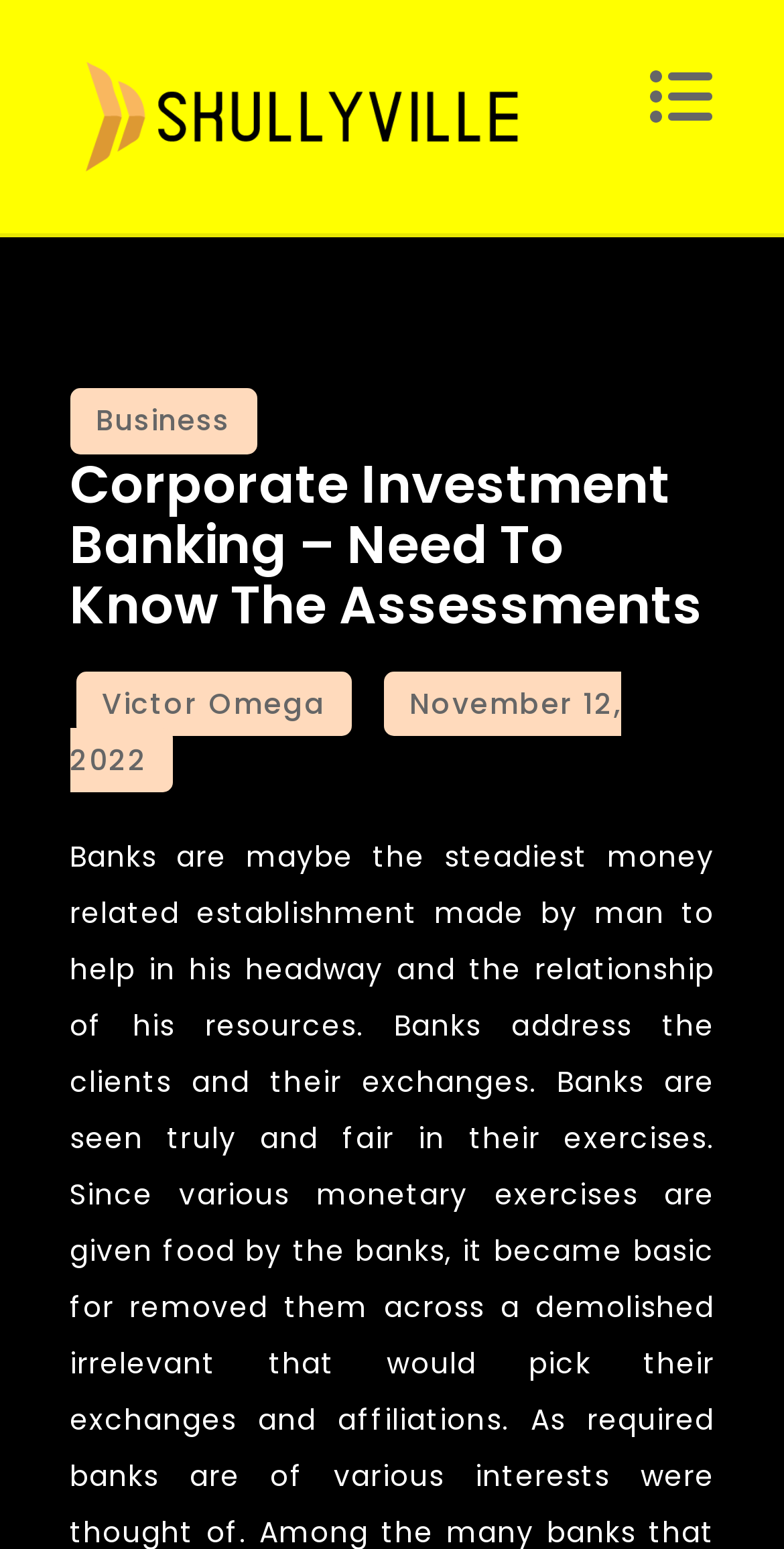Please reply to the following question using a single word or phrase: 
Who is the author of the article?

Victor Omega